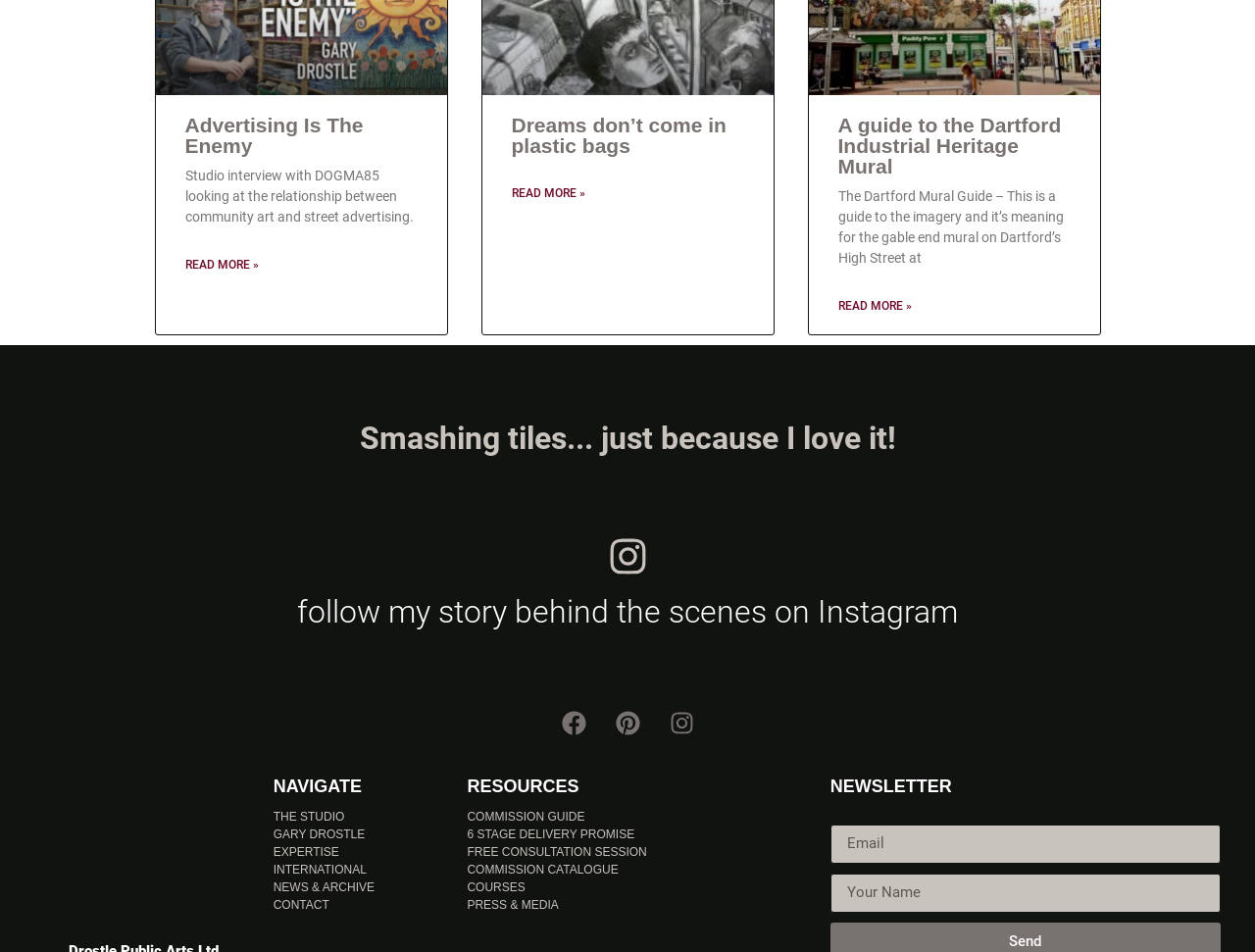Provide the bounding box coordinates of the area you need to click to execute the following instruction: "View the COMMISSION GUIDE".

[0.372, 0.85, 0.466, 0.865]